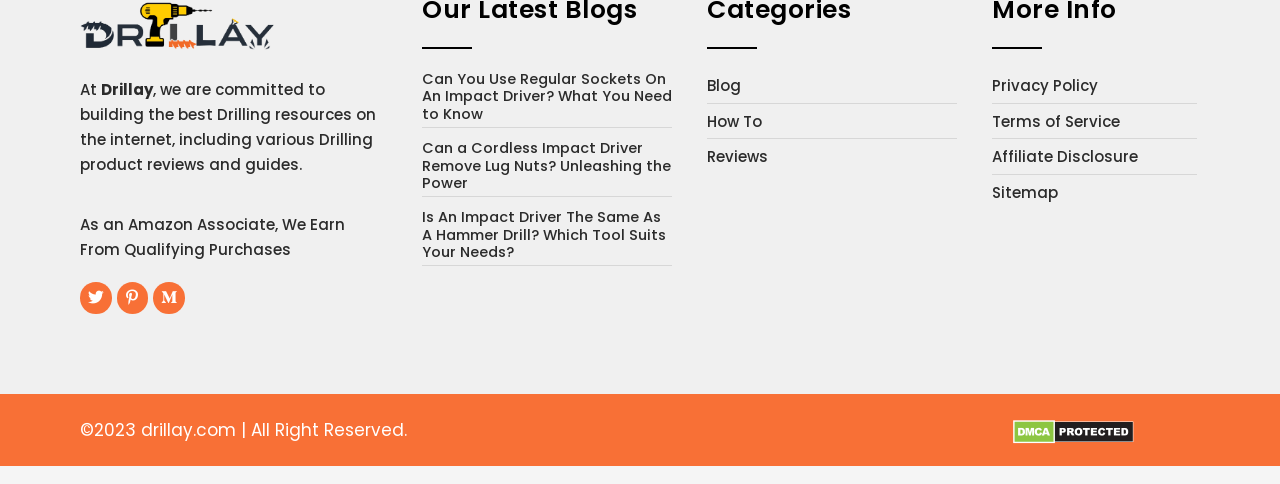What is the purpose of the website?
Based on the image, give a concise answer in the form of a single word or short phrase.

Building drilling resources